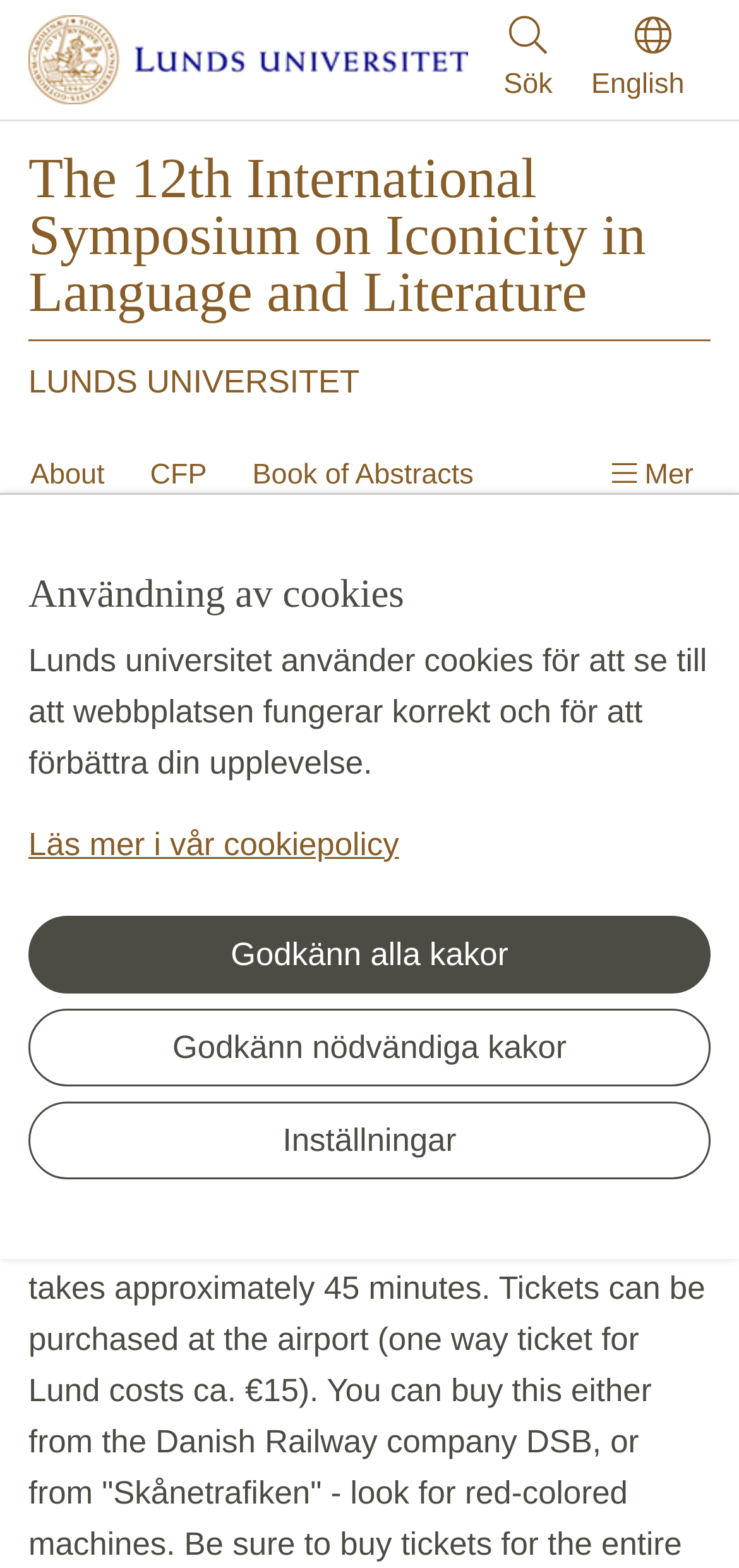Analyze and describe the webpage in a detailed narrative.

The webpage is about the 12th International Symposium on Iconicity in Language and Literature, hosted by Lund University. At the top left corner, there is a link to skip to the main content. Below it, there is a notification about the use of cookies, with a brief description and links to learn more and adjust settings.

On the top right corner, there is the Lund University logo, which is also a link. Next to it, there is a search field with a label "Sök" (meaning "Search" in Swedish). On the far right, there is a link to switch the language to English.

Below the top section, there are several links to different parts of the website, including the symposium's main page, the university's main page, and a navigation menu with options such as "About", "CFP", "Book of Abstracts", "Committees", "Practical Information", and "Chosen presentations".

The main content of the page is about transportation, with a heading "Transportation" and two figures, possibly images or diagrams, below it. There is also a breadcrumb navigation menu above the main content, showing the path from the start page to the current page.

Overall, the webpage has a simple and organized layout, with clear headings and concise text, making it easy to navigate and find the desired information.